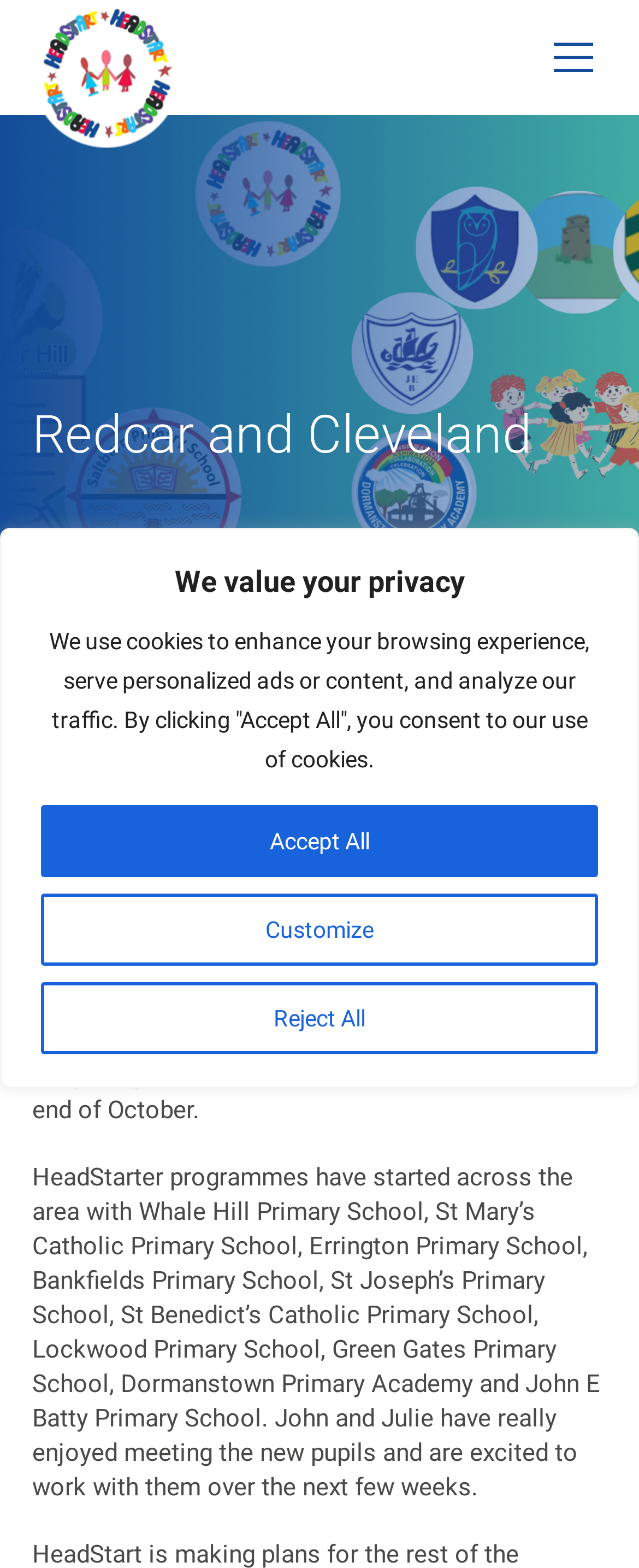Could you identify the text that serves as the heading for this webpage?

Redcar and Cleveland